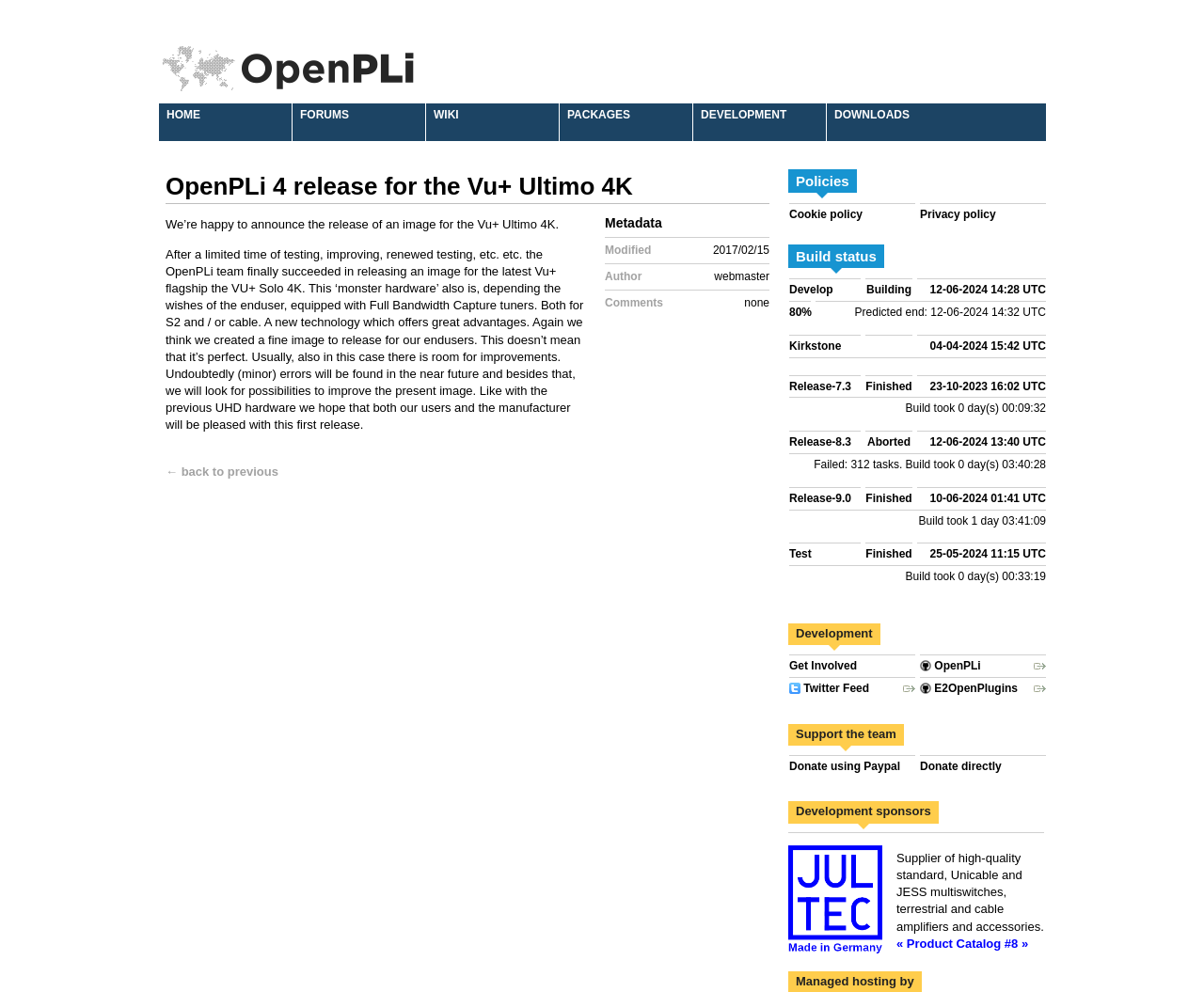Determine the bounding box coordinates for the area that should be clicked to carry out the following instruction: "Go to the DEVELOPMENT page".

[0.575, 0.104, 0.686, 0.142]